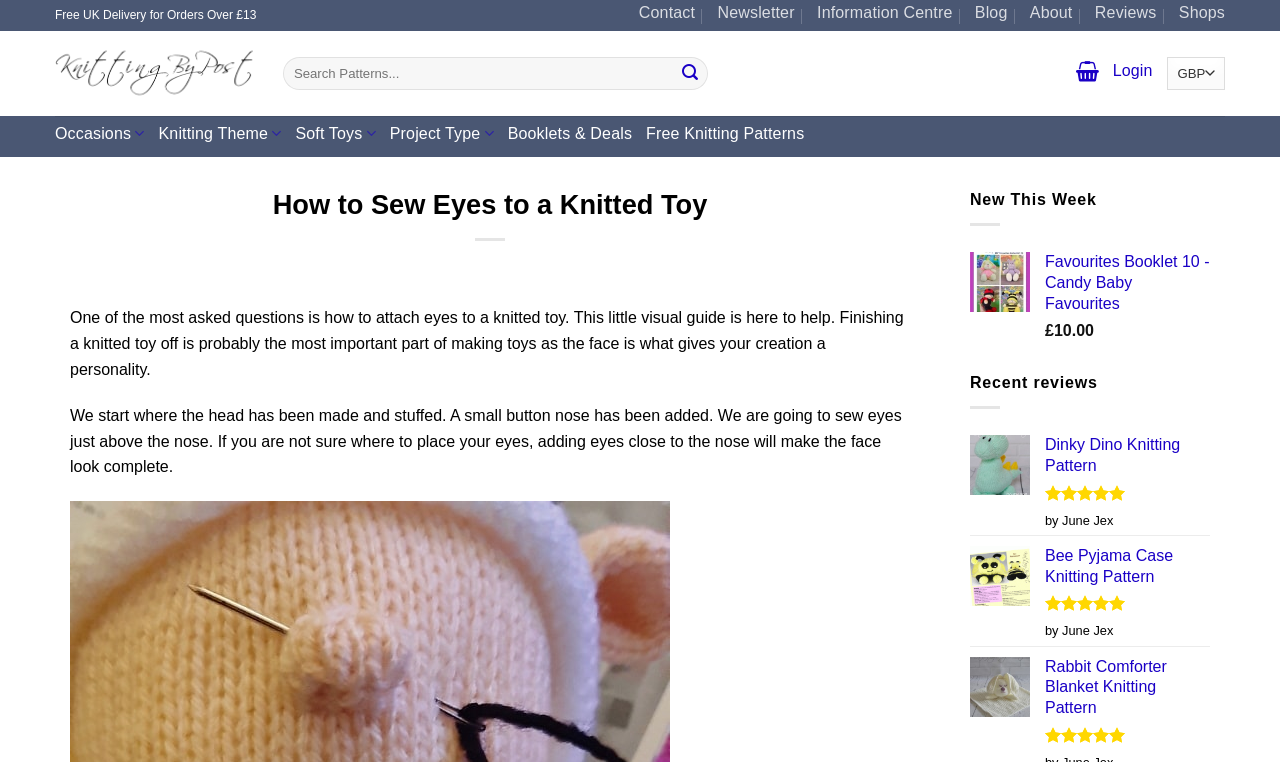What is the position of the eyes on a knitted toy?
Please provide a detailed answer to the question.

According to the webpage, the eyes should be sewn just above the nose on a knitted toy, as mentioned in the text 'We are going to sew eyes just above the nose.'